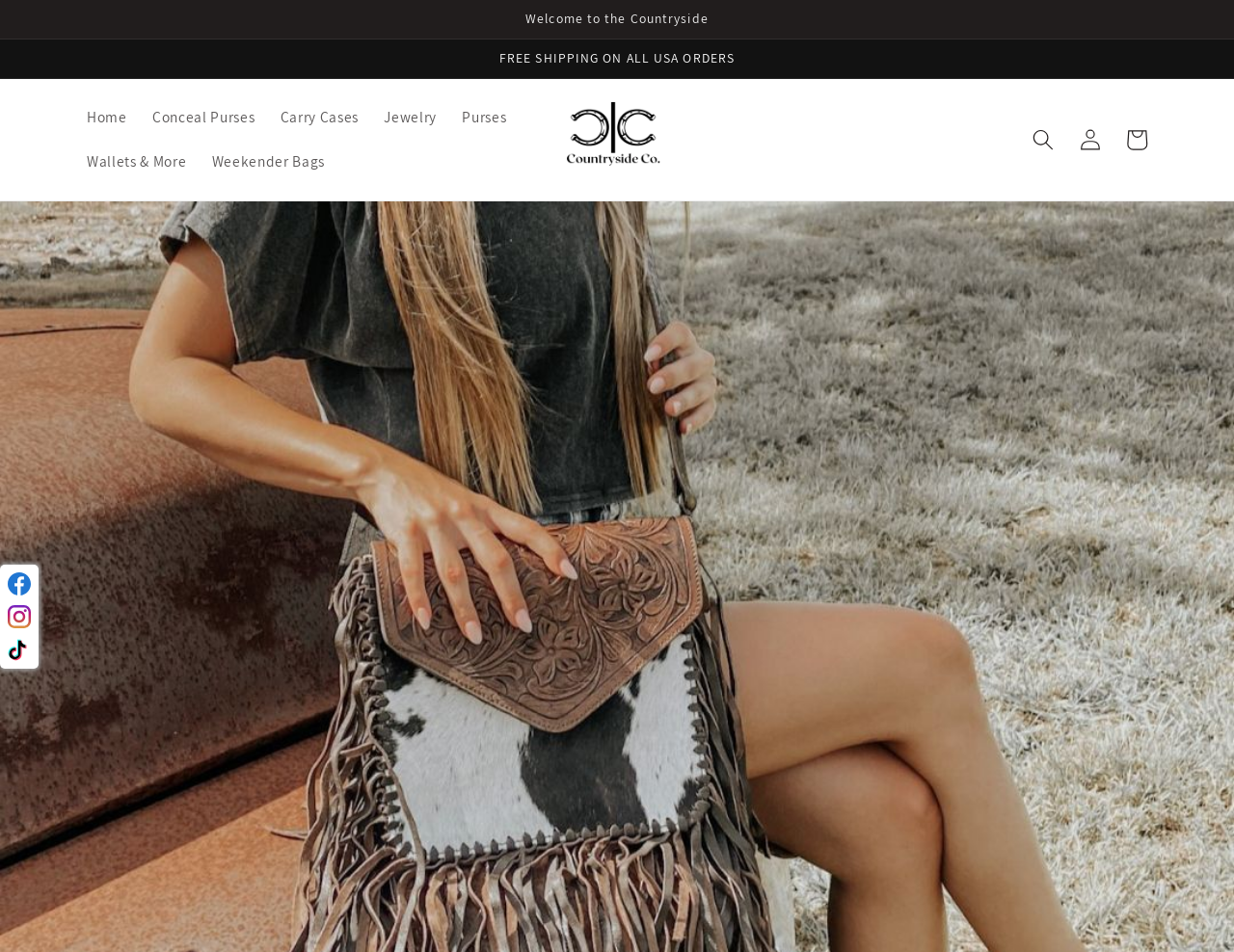What is the text of the announcement?
Provide a one-word or short-phrase answer based on the image.

FREE SHIPPING ON ALL USA ORDERS